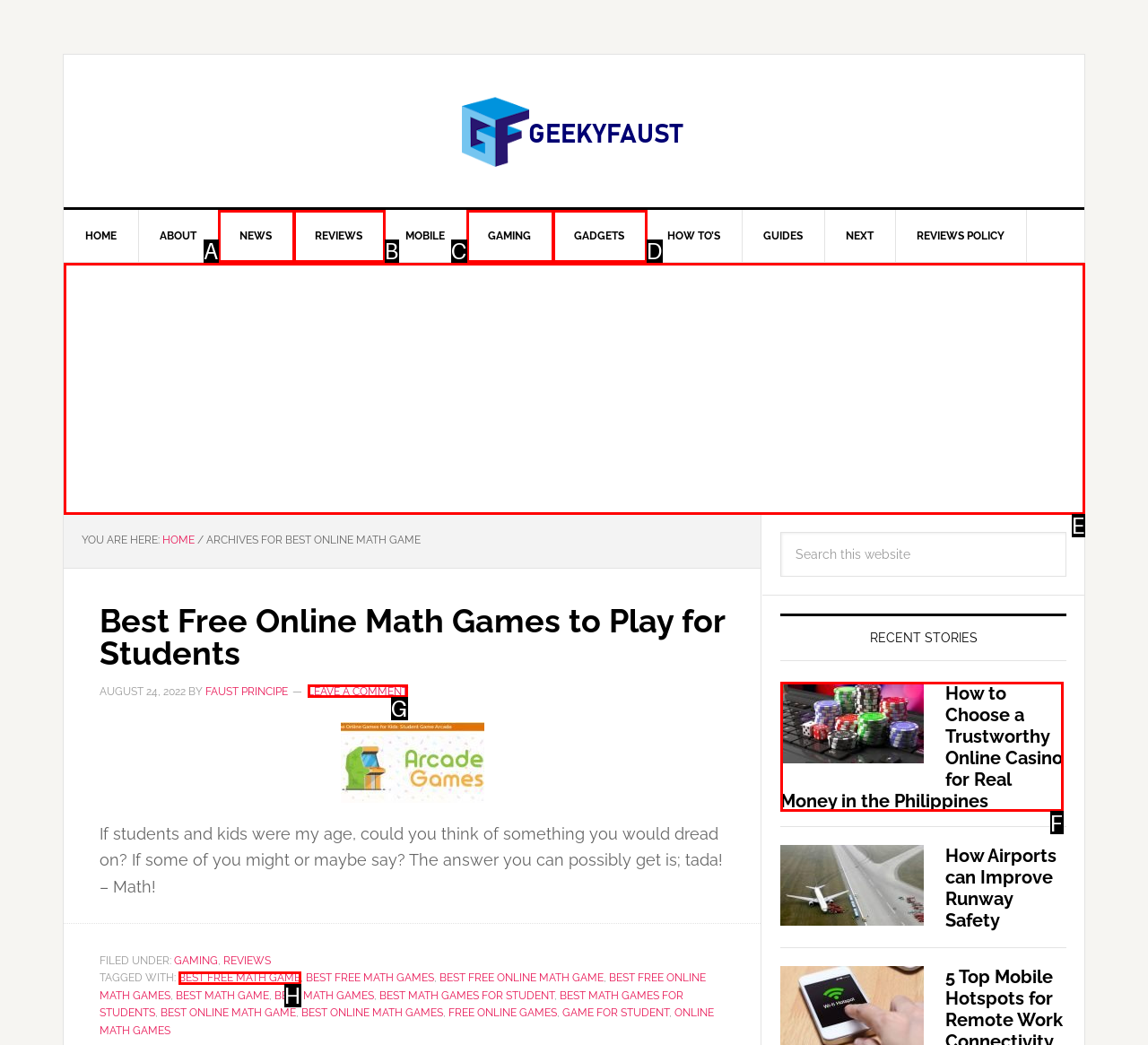Select the proper HTML element to perform the given task: Leave a comment Answer with the corresponding letter from the provided choices.

G